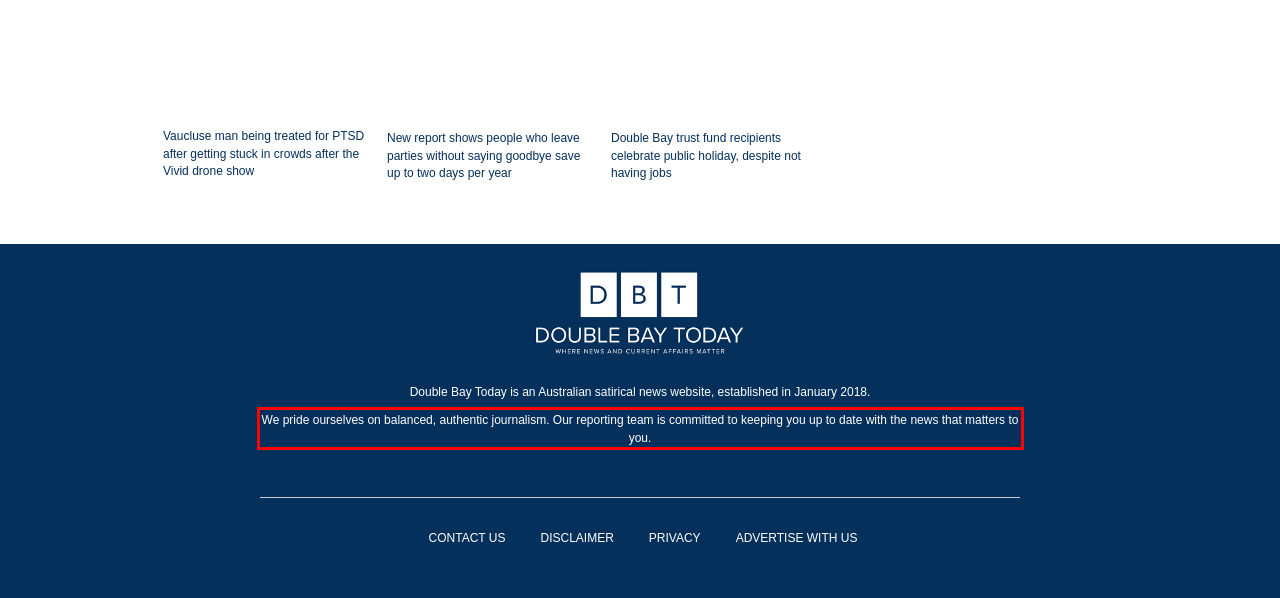Please perform OCR on the UI element surrounded by the red bounding box in the given webpage screenshot and extract its text content.

We pride ourselves on balanced, authentic journalism. Our reporting team is committed to keeping you up to date with the news that matters to you.